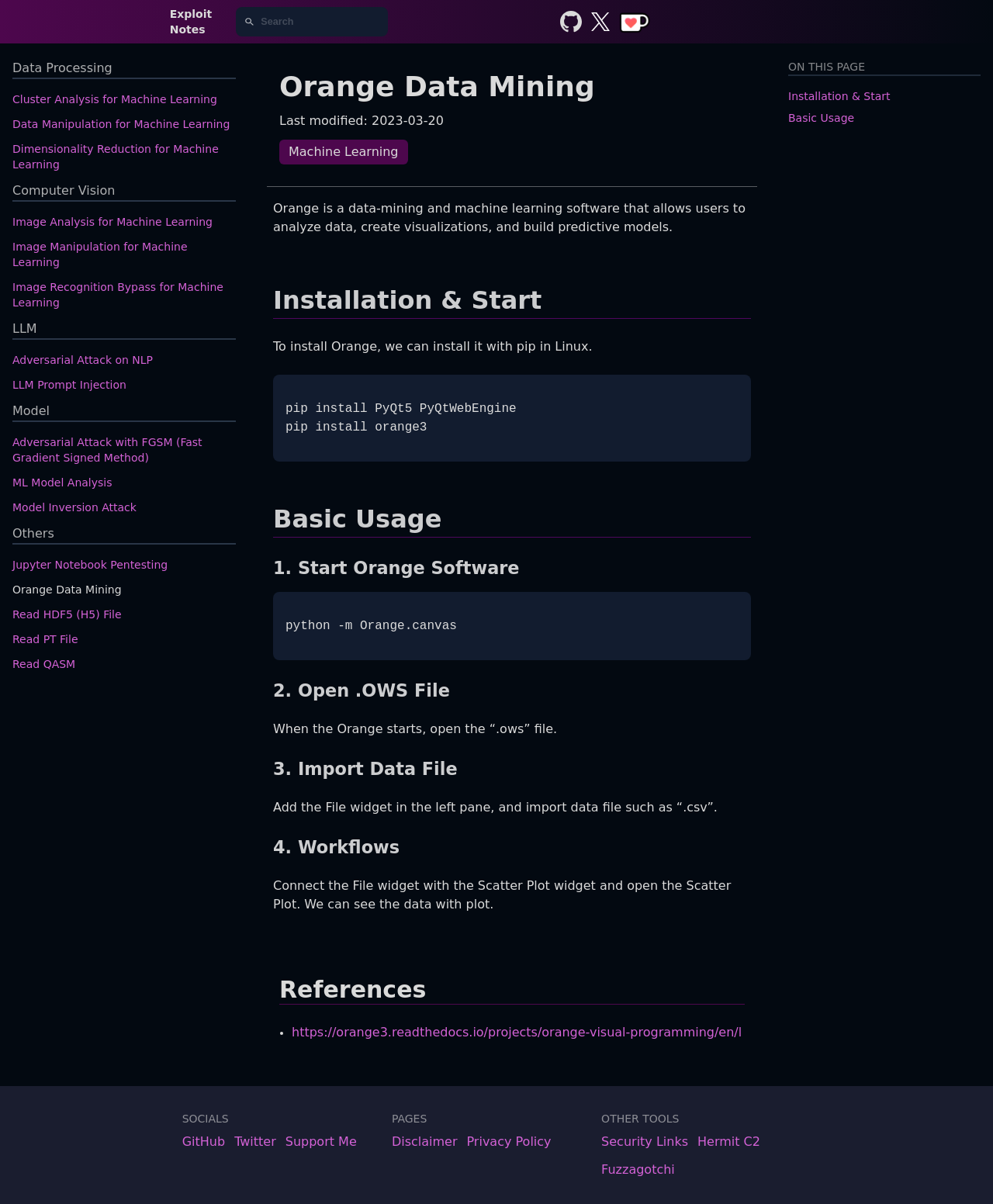Using the information in the image, give a detailed answer to the following question: How can Orange be installed?

According to the webpage content, specifically the section 'Installation & Start', Orange can be installed using pip in Linux, with the command 'pip install PyQt5 PyQtWebEngine' and 'pip install orange3'.